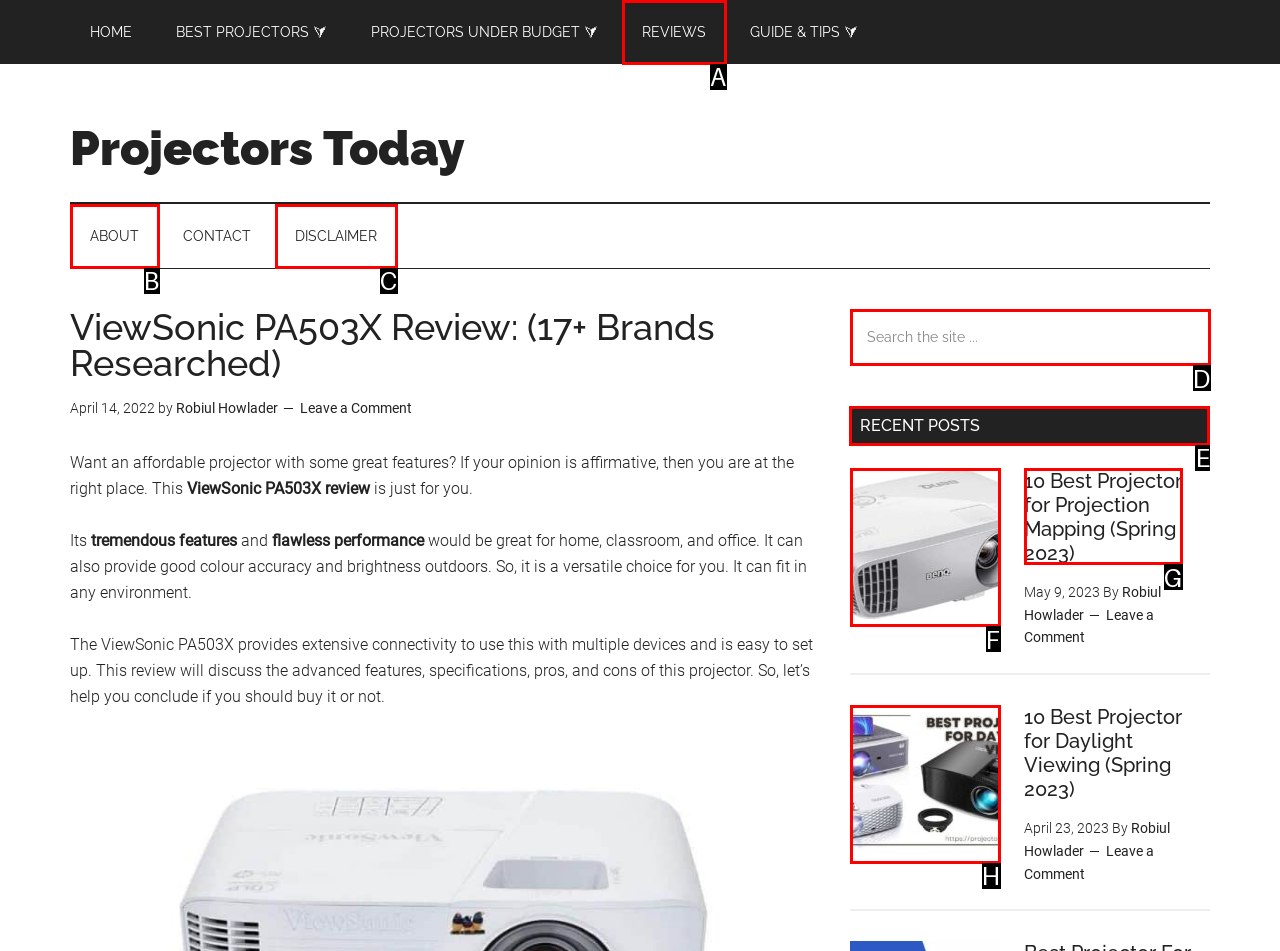Tell me which letter corresponds to the UI element that should be clicked to fulfill this instruction: Check the 'RECENT POSTS'
Answer using the letter of the chosen option directly.

E